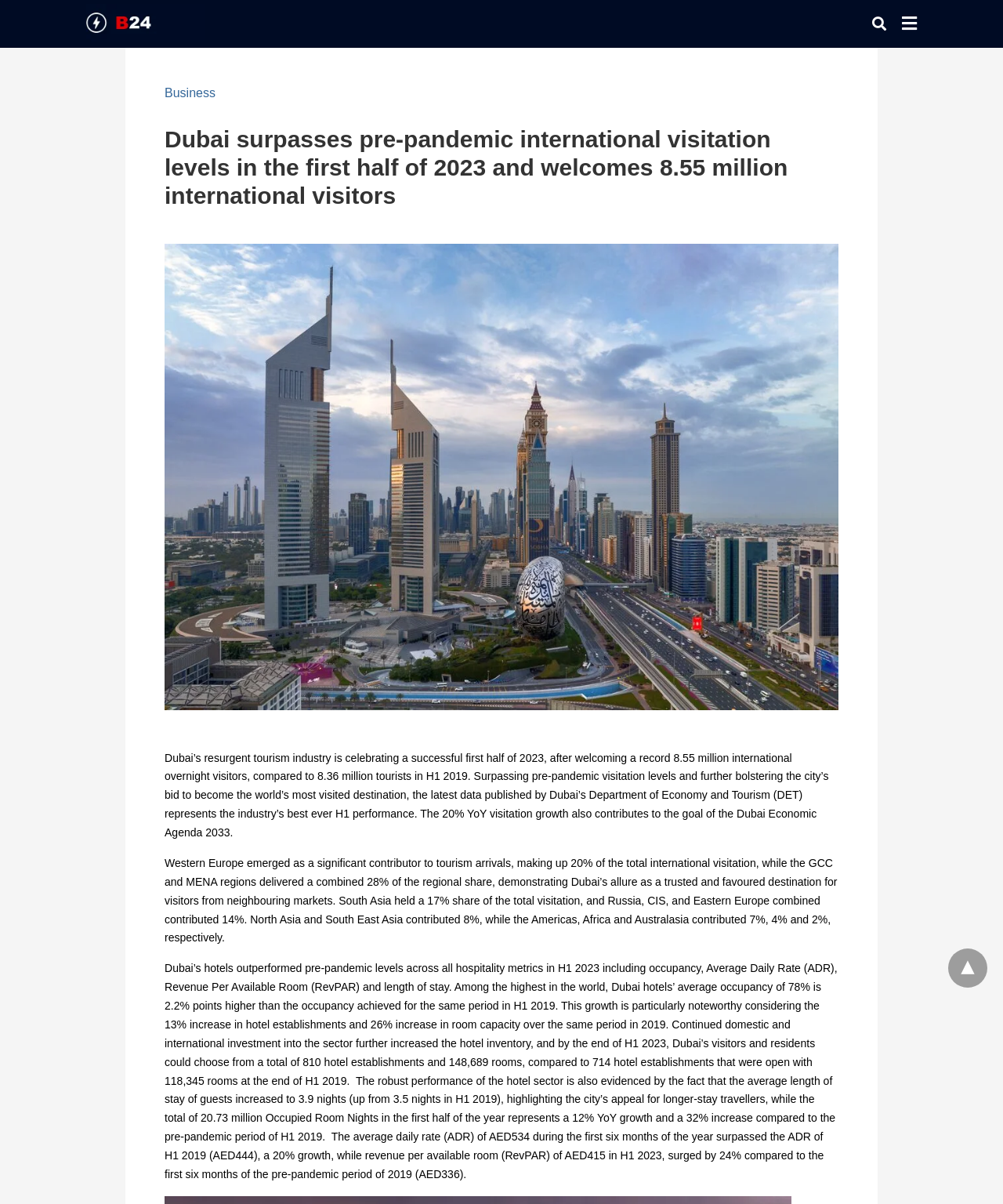Please give a concise answer to this question using a single word or phrase: 
What is the percentage of hotel occupancy in Dubai in the first half of 2023?

78%